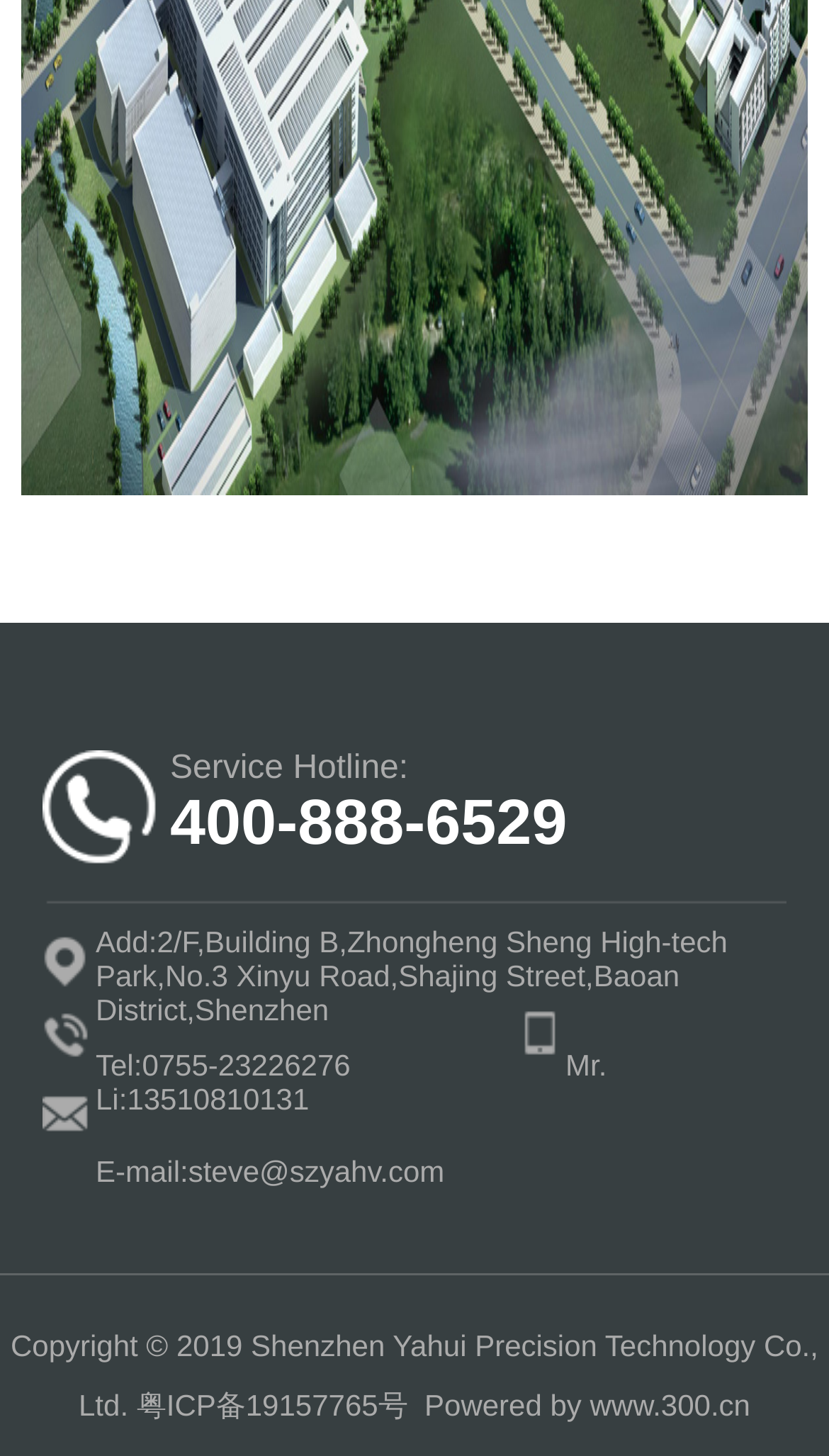From the webpage screenshot, predict the bounding box of the UI element that matches this description: "13510810131".

[0.153, 0.744, 0.373, 0.767]